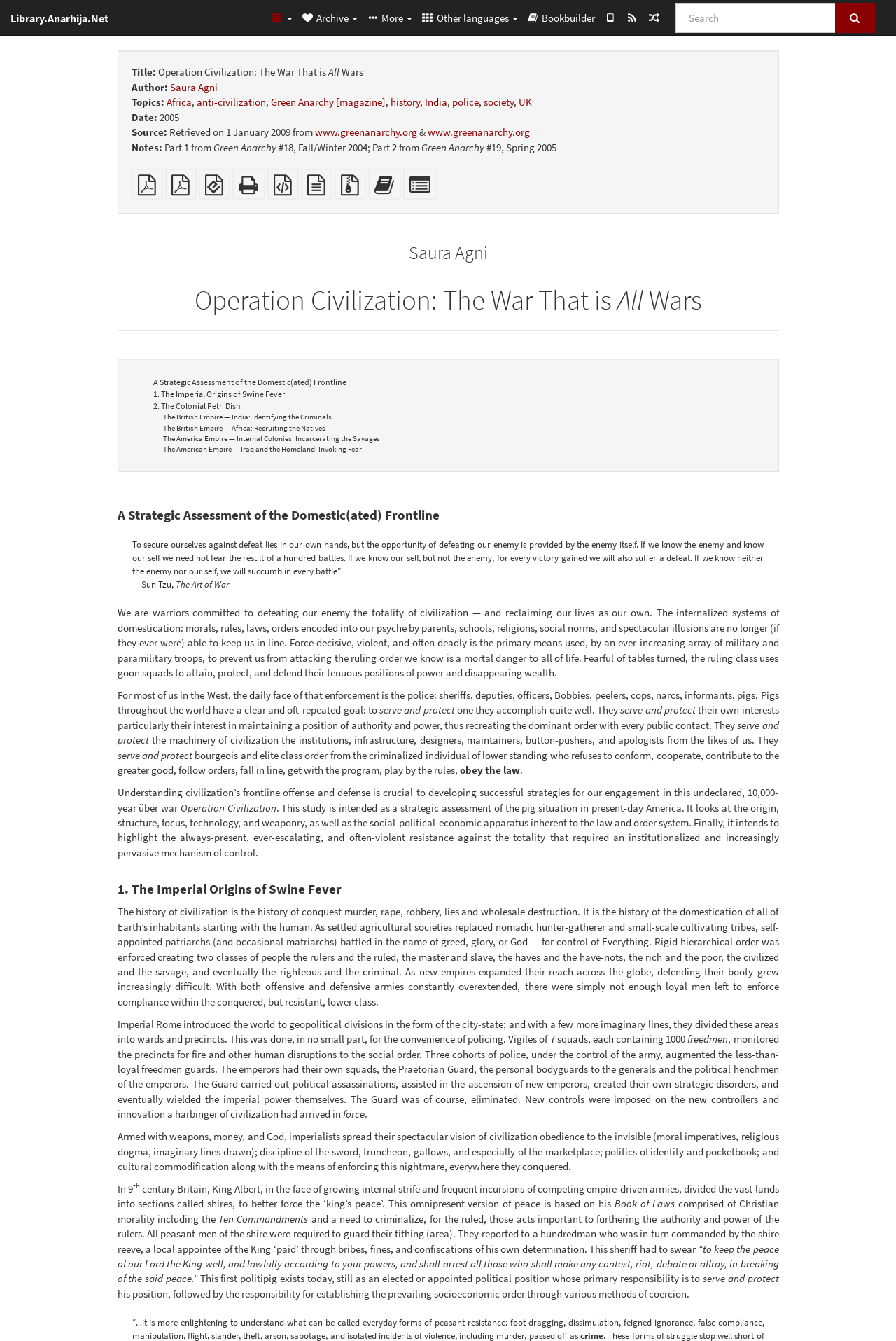Mark the bounding box of the element that matches the following description: "parent_node: Search aria-label="Search" name="query" placeholder="Search"".

[0.754, 0.002, 0.933, 0.024]